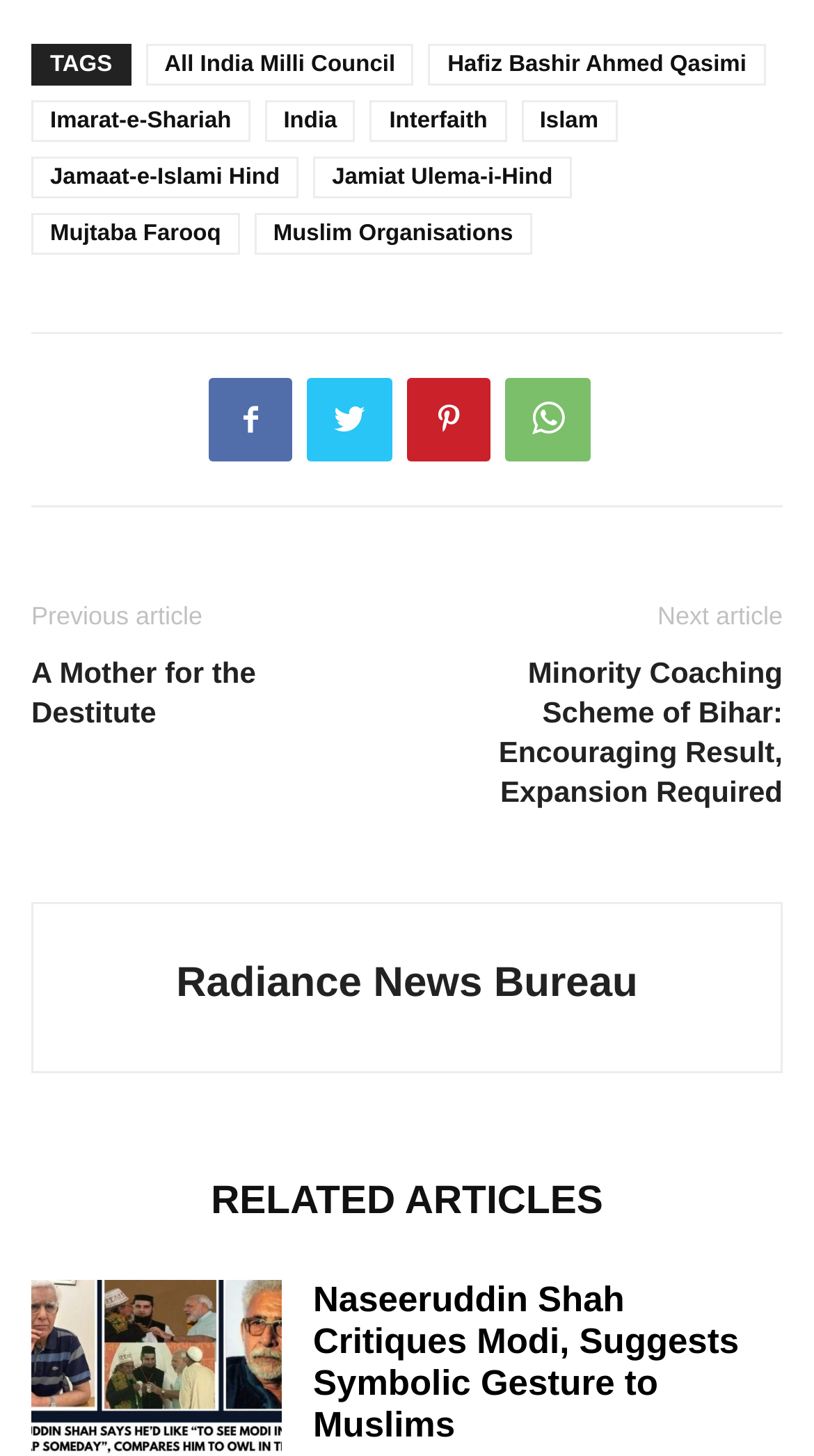Please identify the bounding box coordinates of the element's region that I should click in order to complete the following instruction: "Browse the next article". The bounding box coordinates consist of four float numbers between 0 and 1, i.e., [left, top, right, bottom].

[0.808, 0.413, 0.962, 0.433]